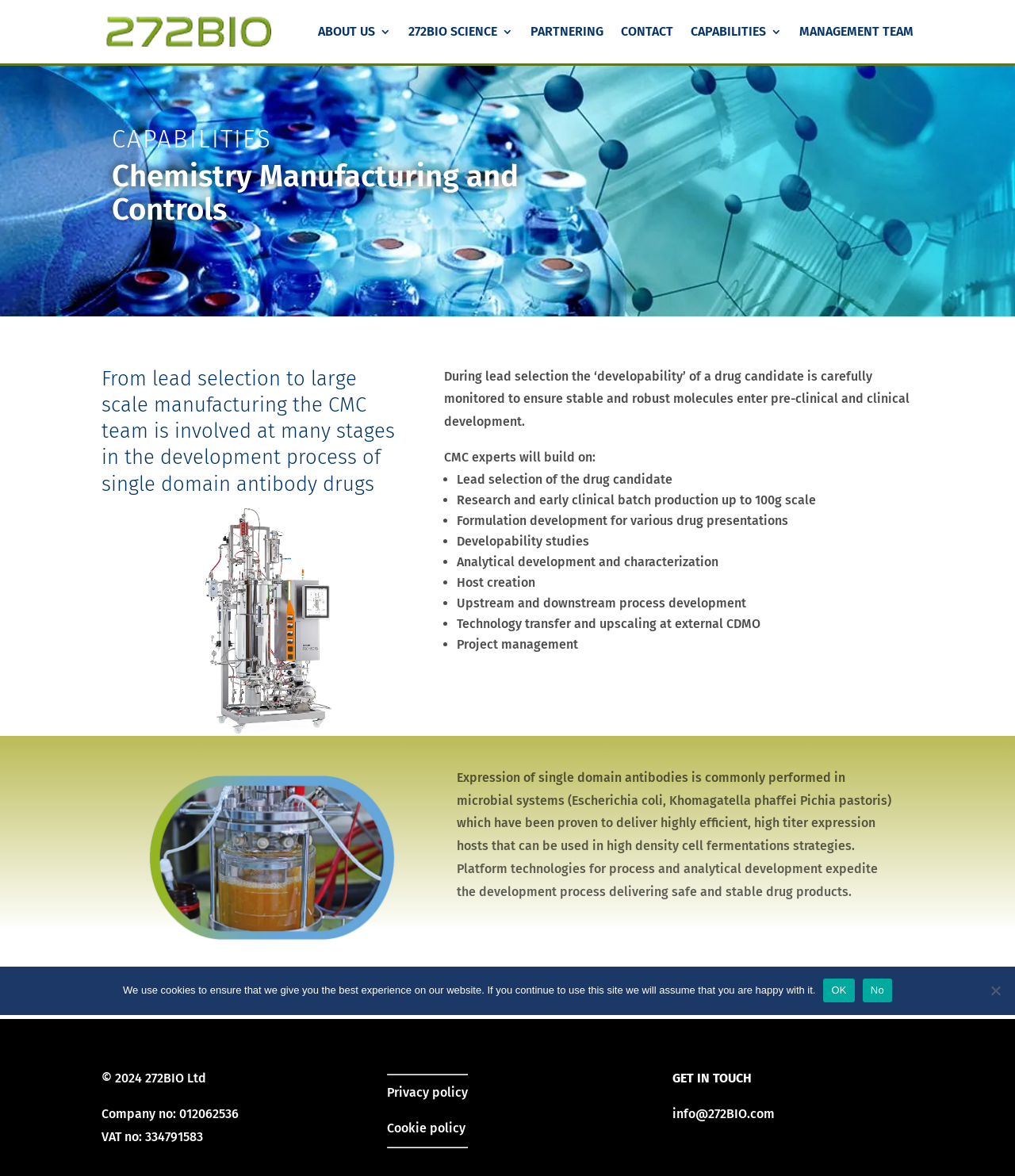Please identify the bounding box coordinates of the element's region that I should click in order to complete the following instruction: "Click the MANAGEMENT TEAM link". The bounding box coordinates consist of four float numbers between 0 and 1, i.e., [left, top, right, bottom].

[0.788, 0.022, 0.9, 0.054]